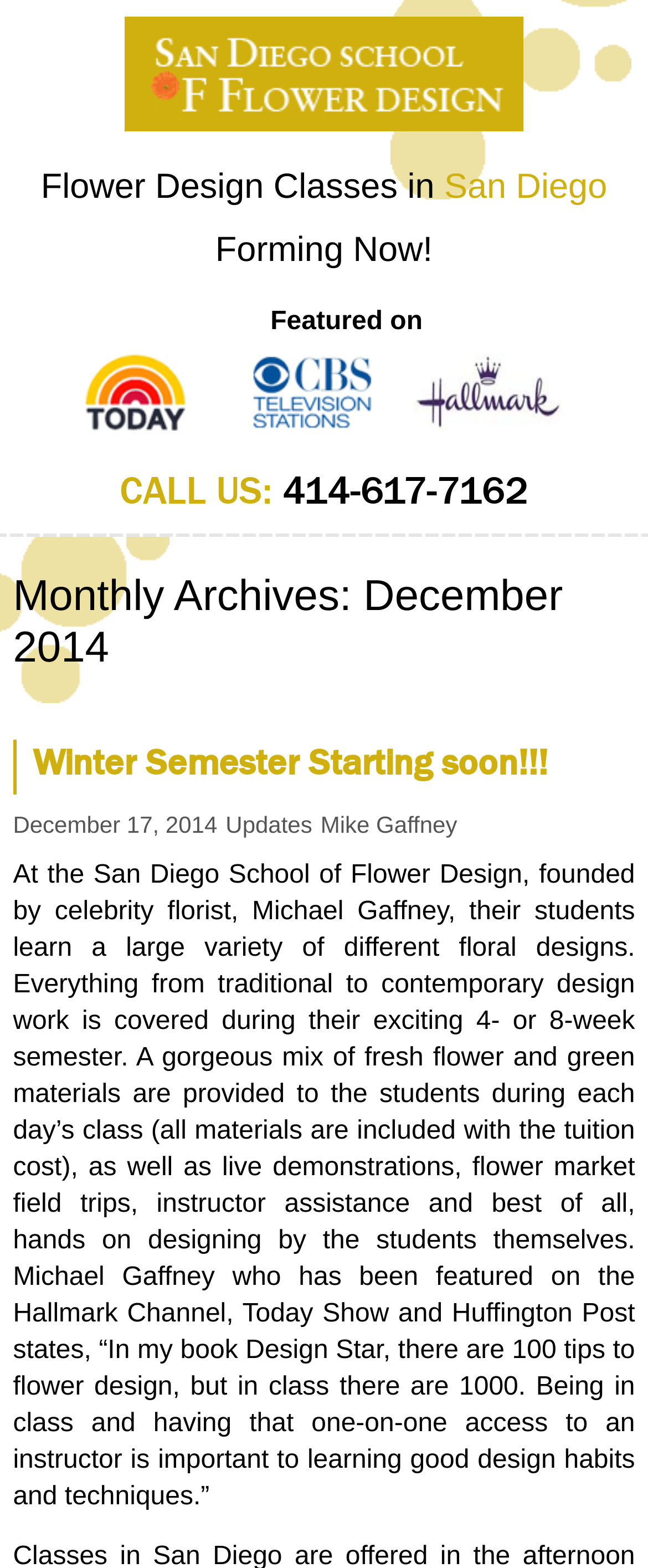Provide your answer in a single word or phrase: 
What is the name of the book written by Michael Gaffney?

Design Star